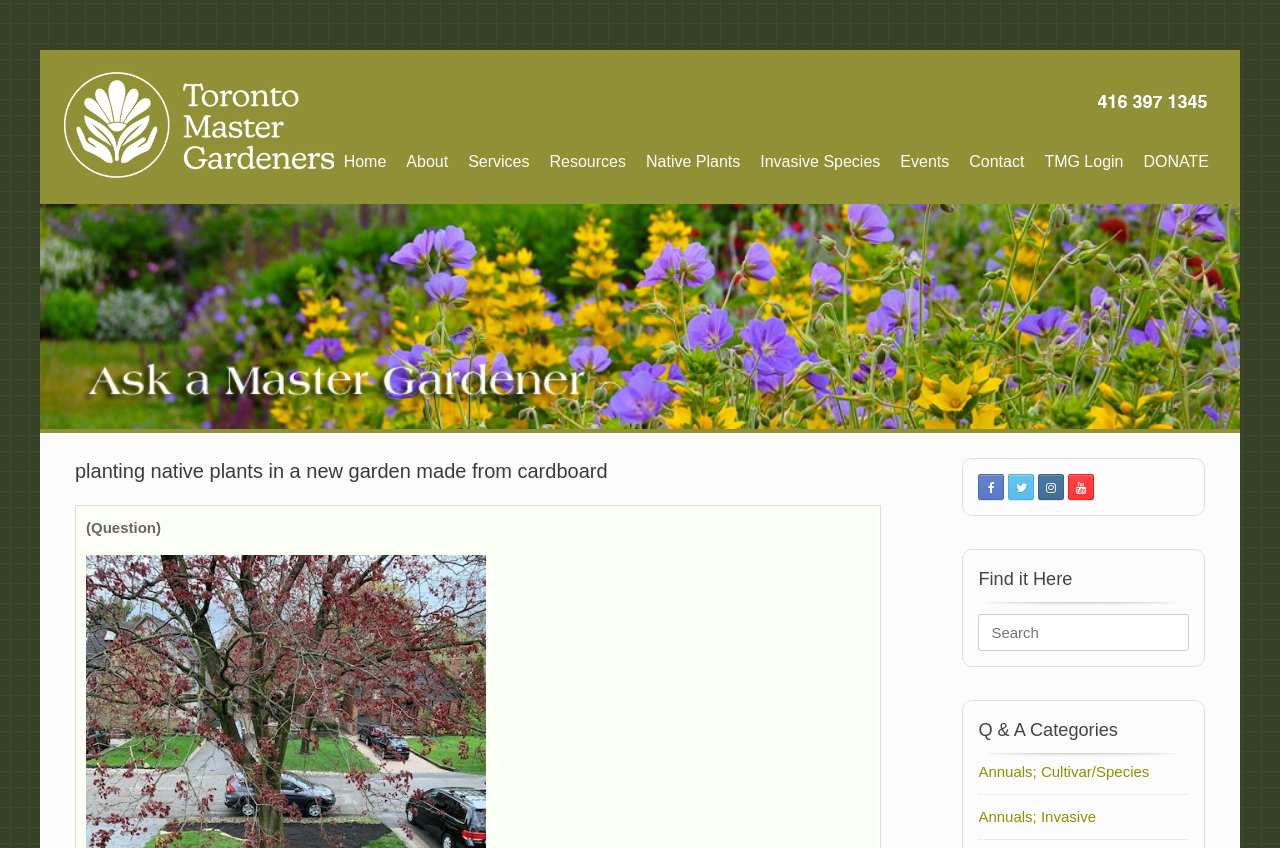Summarize the webpage comprehensively, mentioning all visible components.

This webpage is about planting native plants in a new garden made from cardboard, specifically related to the Toronto Master Gardeners. 

At the top left, there is a logo image. Next to it, there is a link. 

The top navigation bar contains 9 links: Home, About, Services, Resources, Native Plants, Invasive Species, Events, Contact, and TMG Login, followed by a DONATE link. 

Below the navigation bar, there is a main heading that repeats the title of the webpage. 

To the right of the main heading, there is a question mark icon, followed by a series of 4 social media links. 

Further down, there is a search bar with a heading "Find it Here" and a label "Search for:". 

Below the search bar, there is a heading "Q & A Categories" followed by two links: "Annuals; Cultivar/Species" and "Annuals; Invasive".